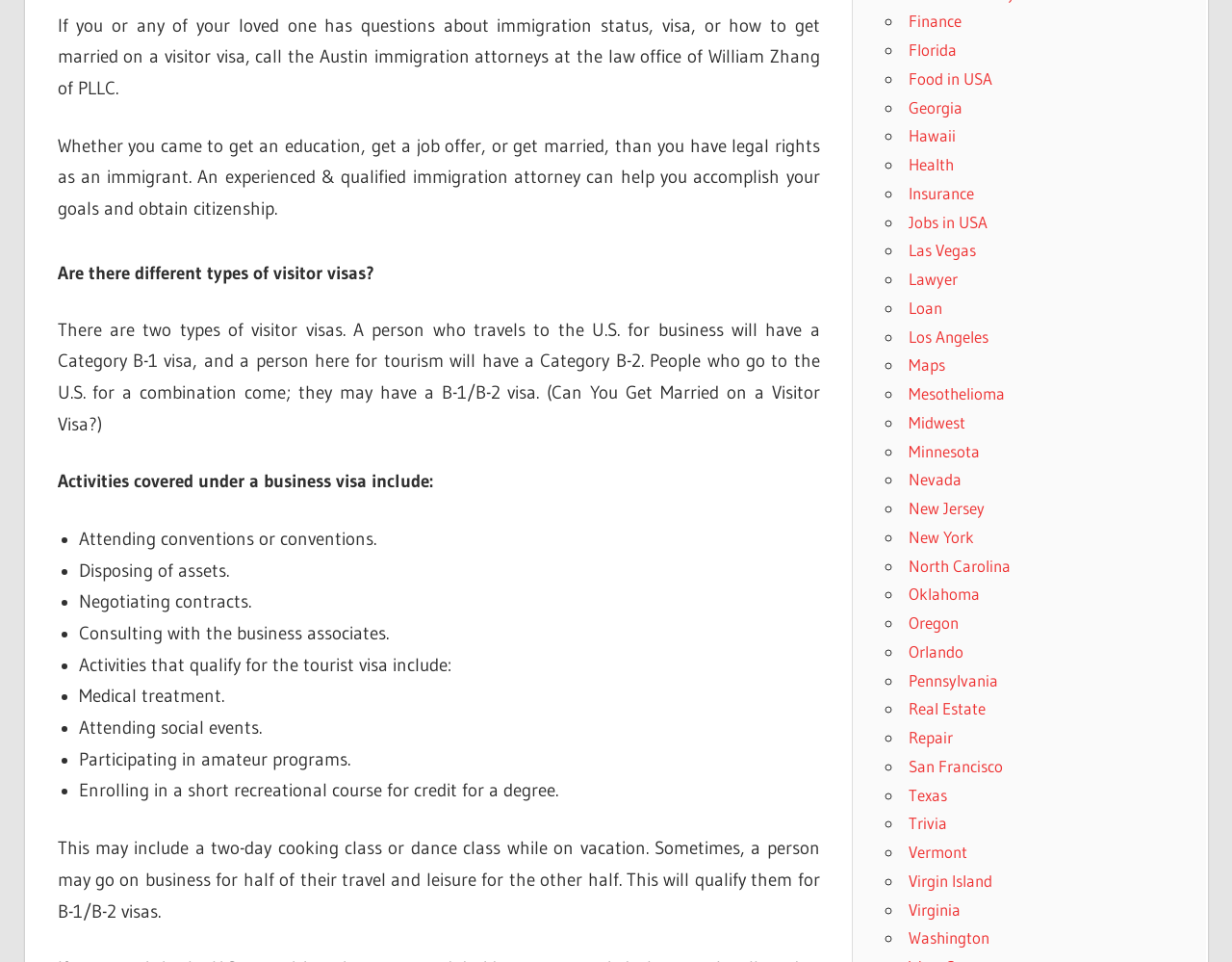Please identify the coordinates of the bounding box for the clickable region that will accomplish this instruction: "Click on the 'San Francisco' link".

[0.737, 0.786, 0.814, 0.807]